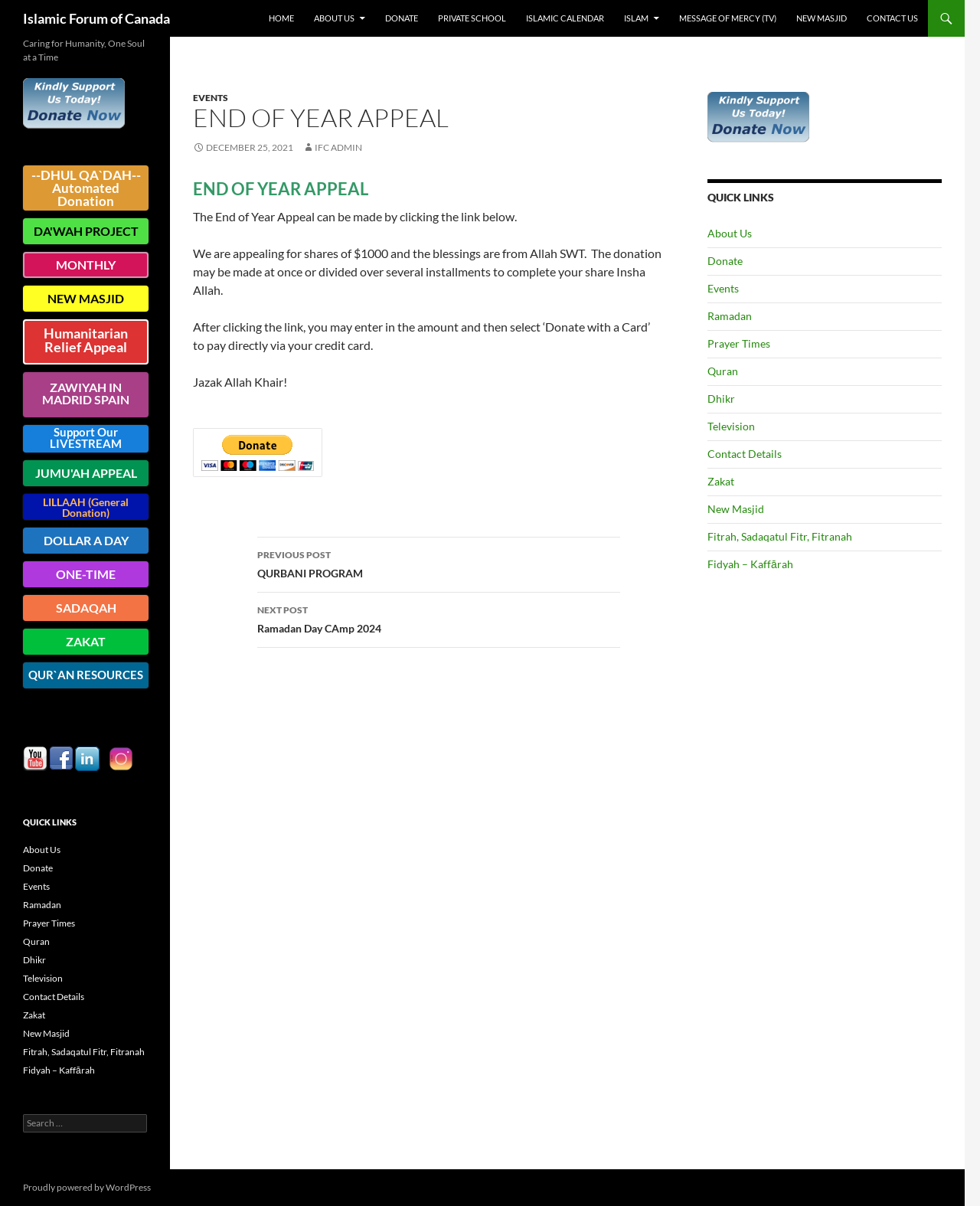Give an in-depth explanation of the webpage layout and content.

The webpage is for the Islamic Forum of Canada, and it appears to be a donation appeal page. At the top, there is a navigation menu with links to various sections of the website, including "Home", "About Us", "Donate", and more. Below the navigation menu, there is a main content area with a heading that reads "End of Year Appeal".

In the main content area, there is a brief introduction to the appeal, followed by a paragraph of text explaining how to make a donation. There is also a button to donate with PayPal. On the right side of the main content area, there is a section with links to previous and next posts.

To the right of the main content area, there is a complementary section with a heading that reads "Quick Links". This section contains a list of links to various pages on the website, including "About Us", "Donate", "Events", and more.

At the bottom of the page, there is another section with a heading that reads "Caring for Humanity, One Soul at a Time". This section contains a list of links to various donation options, including "Automated Donation", "DA'WAH PROJECT", and more. There are also social media links to follow the Islamic Forum on Facebook, LinkedIn, and Instagram.

Throughout the page, there are several images, including a logo for the Islamic Forum of Canada and icons for social media platforms. The overall layout of the page is clean and easy to navigate, with clear headings and concise text.